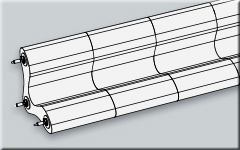Provide a thorough description of what you see in the image.

The image showcases the "Impakt Defender," a sophisticated vehicle security barrier designed to enhance safety against hostile vehicle attacks. The barrier features a unique modular design composed of solid rubber units that can be connected using steel securing cables, allowing for flexible installation and deployment. Each unit weighs approximately 430 kg and measures 1m x 1m x 1m, making it a robust yet adaptable solution for securing entrance areas and site perimeters. This barrier can be utilized in both unanchored and anchored configurations, catering to various security needs while being removable and reusable for different applications. Its environmentally friendly construction uses 100% recycled rubber, making it both a practical and sustainable choice for vehicle mitigation strategies.